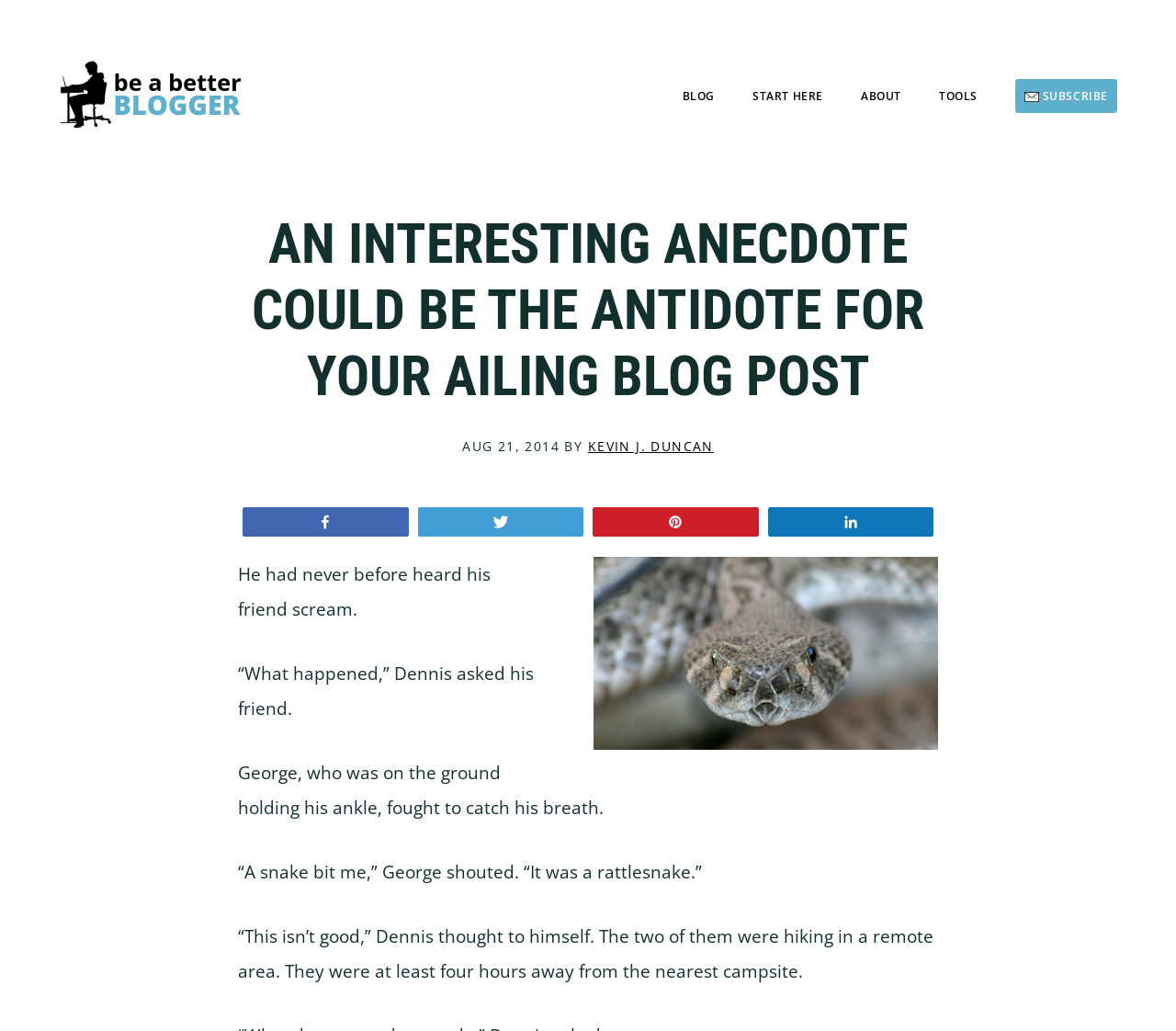Identify the bounding box coordinates for the UI element described as follows: "Blog". Ensure the coordinates are four float numbers between 0 and 1, formatted as [left, top, right, bottom].

[0.58, 0.071, 0.608, 0.115]